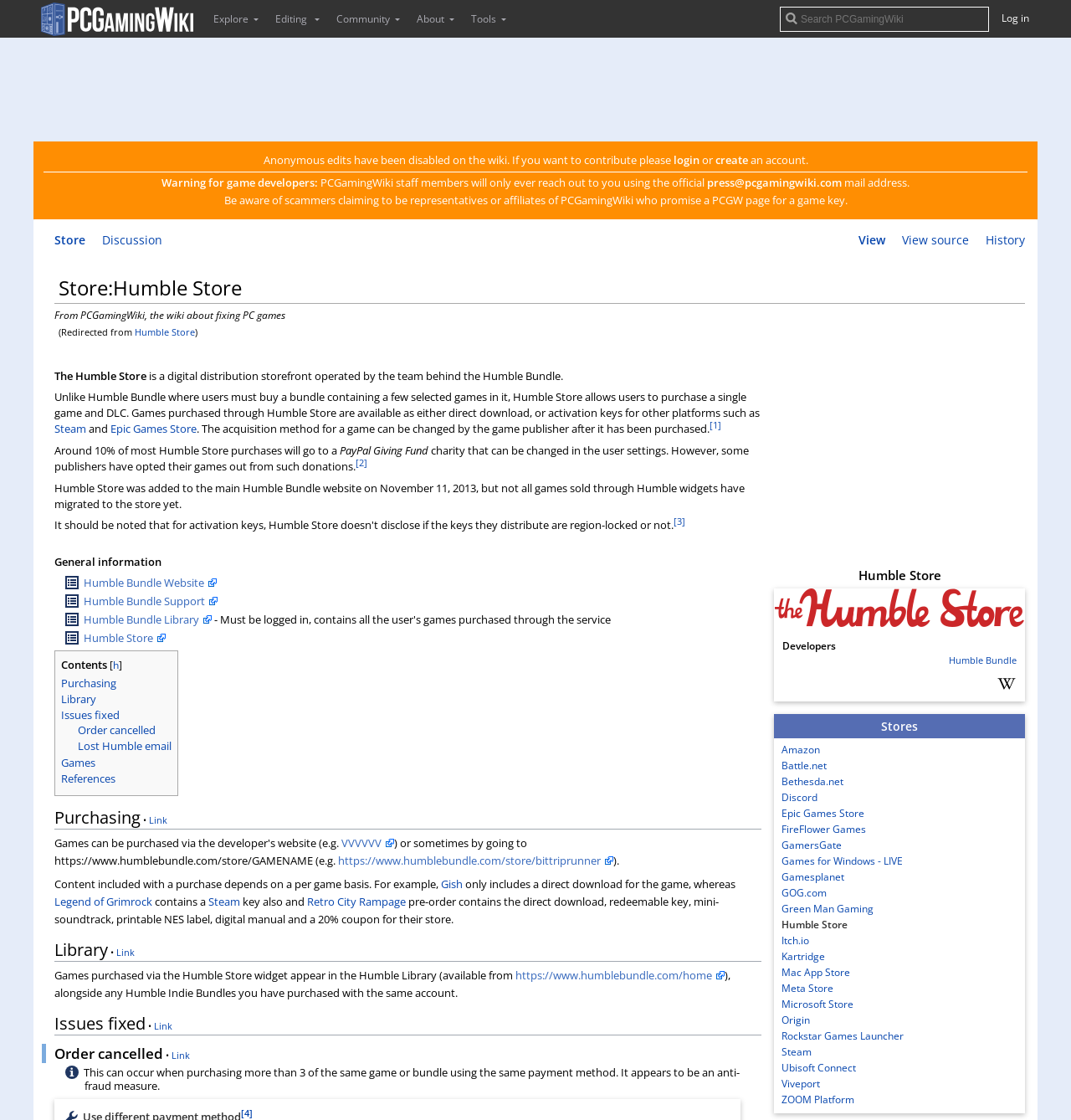Give a succinct answer to this question in a single word or phrase: 
What is the name of the store?

Humble Store